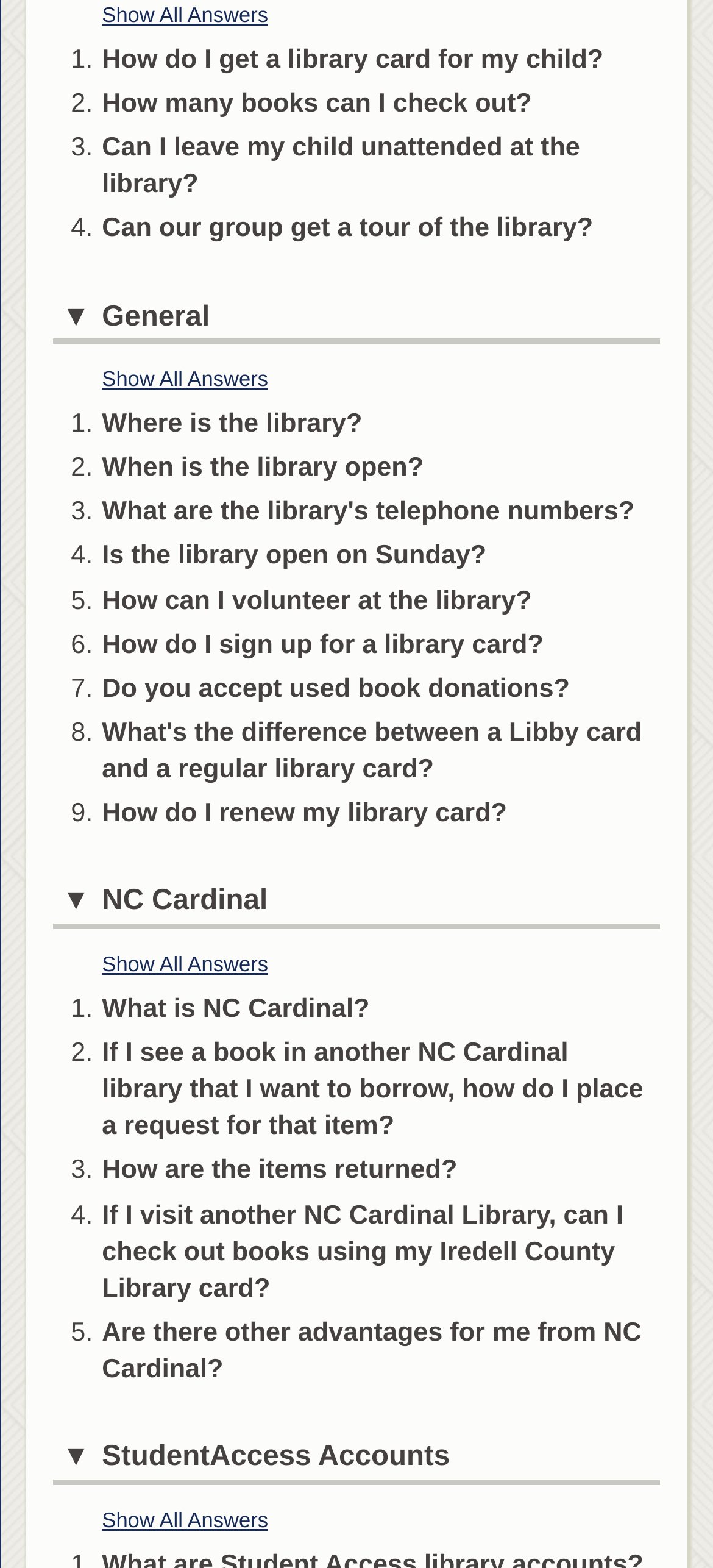Locate the bounding box coordinates of the segment that needs to be clicked to meet this instruction: "Click on 'How do I get a library card for my child?'".

[0.143, 0.029, 0.846, 0.048]